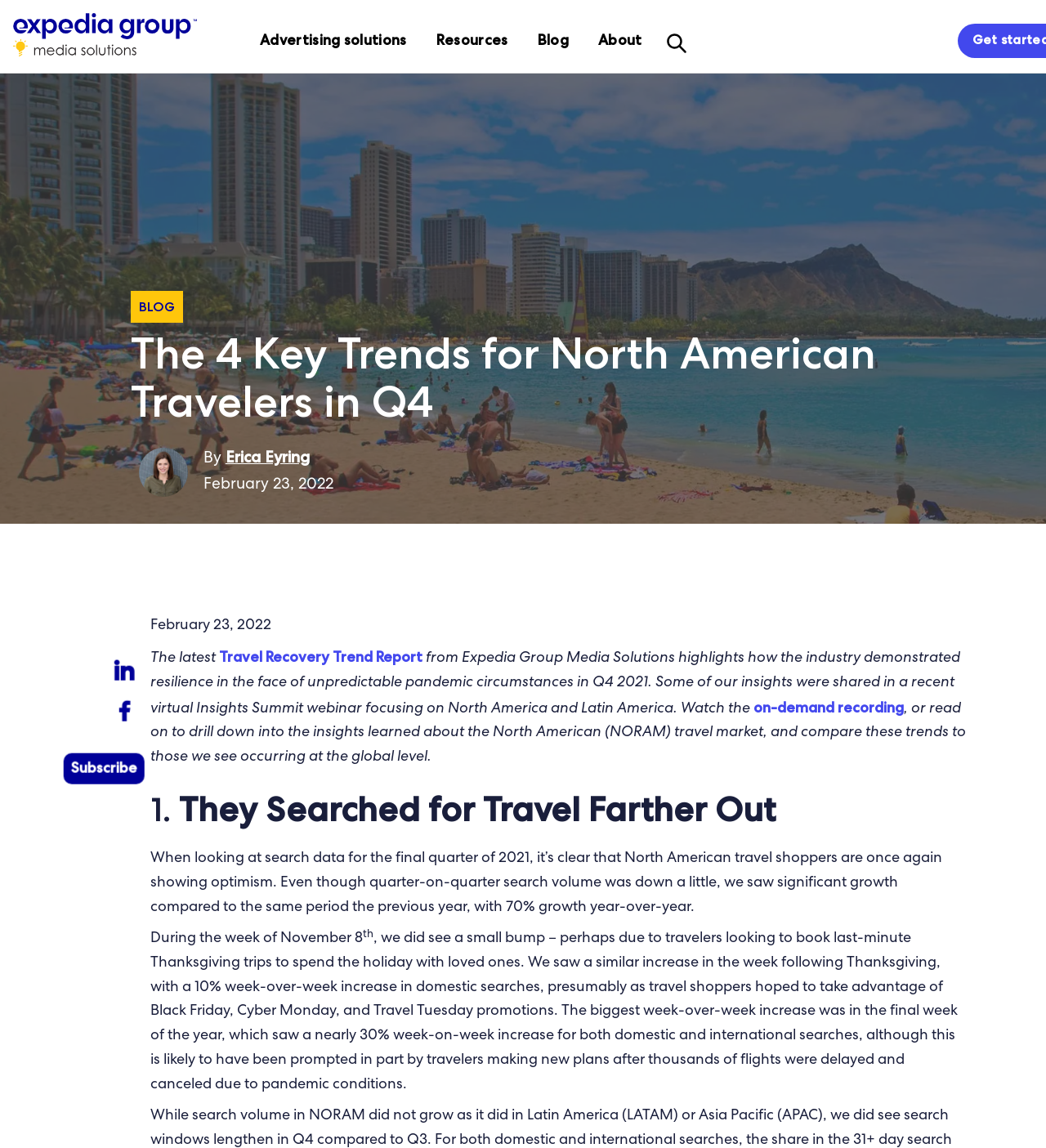Offer an extensive depiction of the webpage and its key elements.

The webpage is about the 4 key trends among North American travelers in Q4, as detailed in the latest Travel Recovery Trend Report. At the top, there is a navigation menu with links to "Expedia Advertising Group", "Advertising solutions", "Resources", "Blog", and "About", as well as a search button. 

Below the navigation menu, there is a heading that reads "BLOG The 4 Key Trends for North American Travelers in Q4". The author of the blog post is Erica Eyring, and it was published on February 23, 2022. 

On the left side of the page, there are social media sharing links to share the article on LinkedIn and Facebook. On the right side, there is a link to subscribe to the blog.

The main content of the page is divided into sections. The first section introduces the Travel Recovery Trend Report, which highlights the resilience of the industry in the face of unpredictable pandemic circumstances in Q4 2021. There is also a link to an on-demand recording of a virtual Insights Summit webinar.

The subsequent sections delve into the insights learned about the North American travel market, with headings such as "1. They Searched for Travel Farther Out". The text discusses search data for the final quarter of 2021, noting a significant growth in search volume compared to the same period the previous year. The text also highlights specific weeks with increased search activity, such as the week of November 8 and the final week of the year.